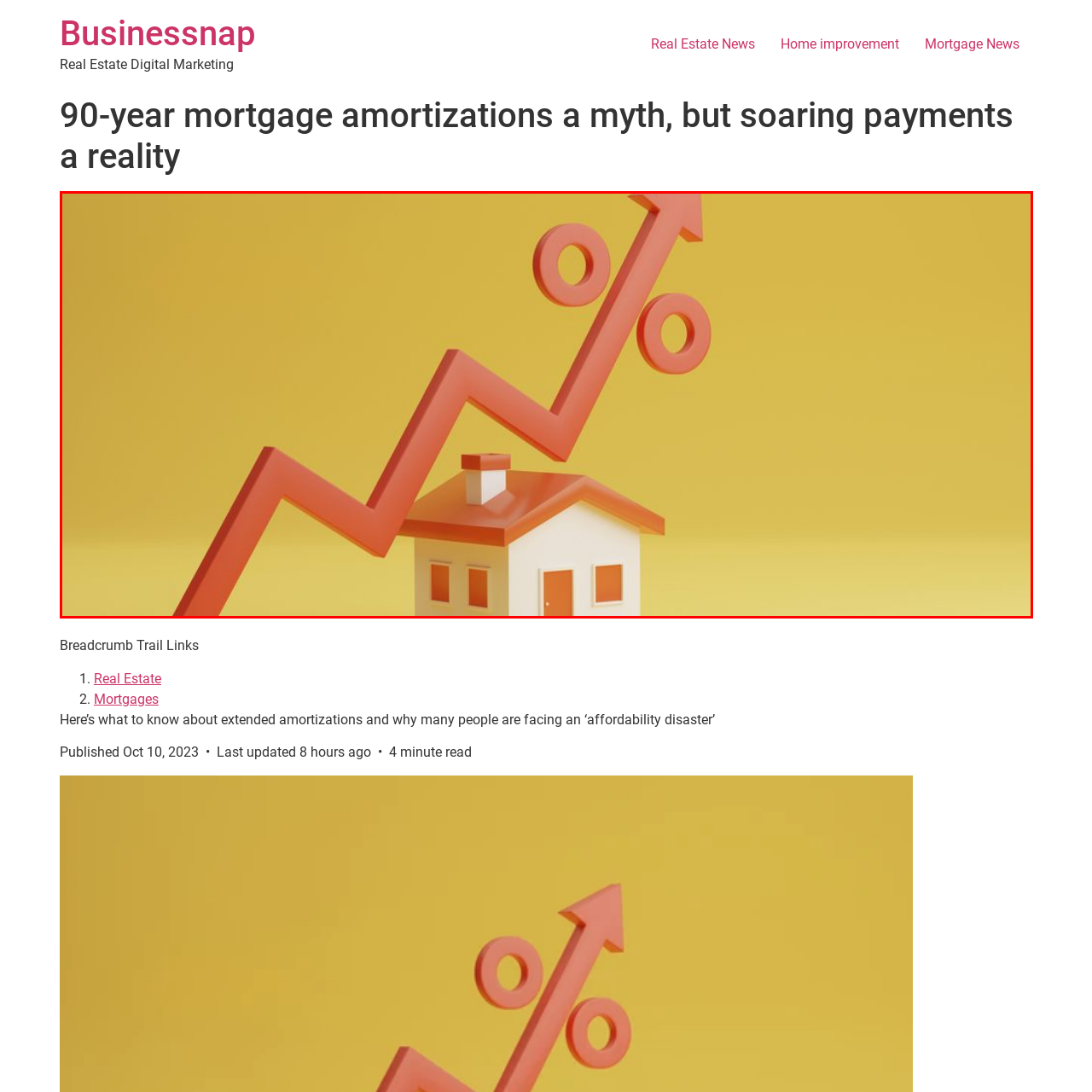Explain in detail the content of the image enclosed by the red outline.

The image depicts a stylized representation of a house with a vibrant yellow background, symbolizing the real estate market. An upward trending red arrow is illustrated, alongside bold percentage symbols, indicating rising interest rates or mortgage payments. This visual aligns with themes discussed in the accompanying article titled "90-year mortgage amortizations a myth, but soaring payments a reality," which addresses the challenges of affordability in today's housing market. The whimsical design emphasizes the impact of financial dynamics on home ownership, capturing the viewer's attention while reflecting current economic concerns in real estate.